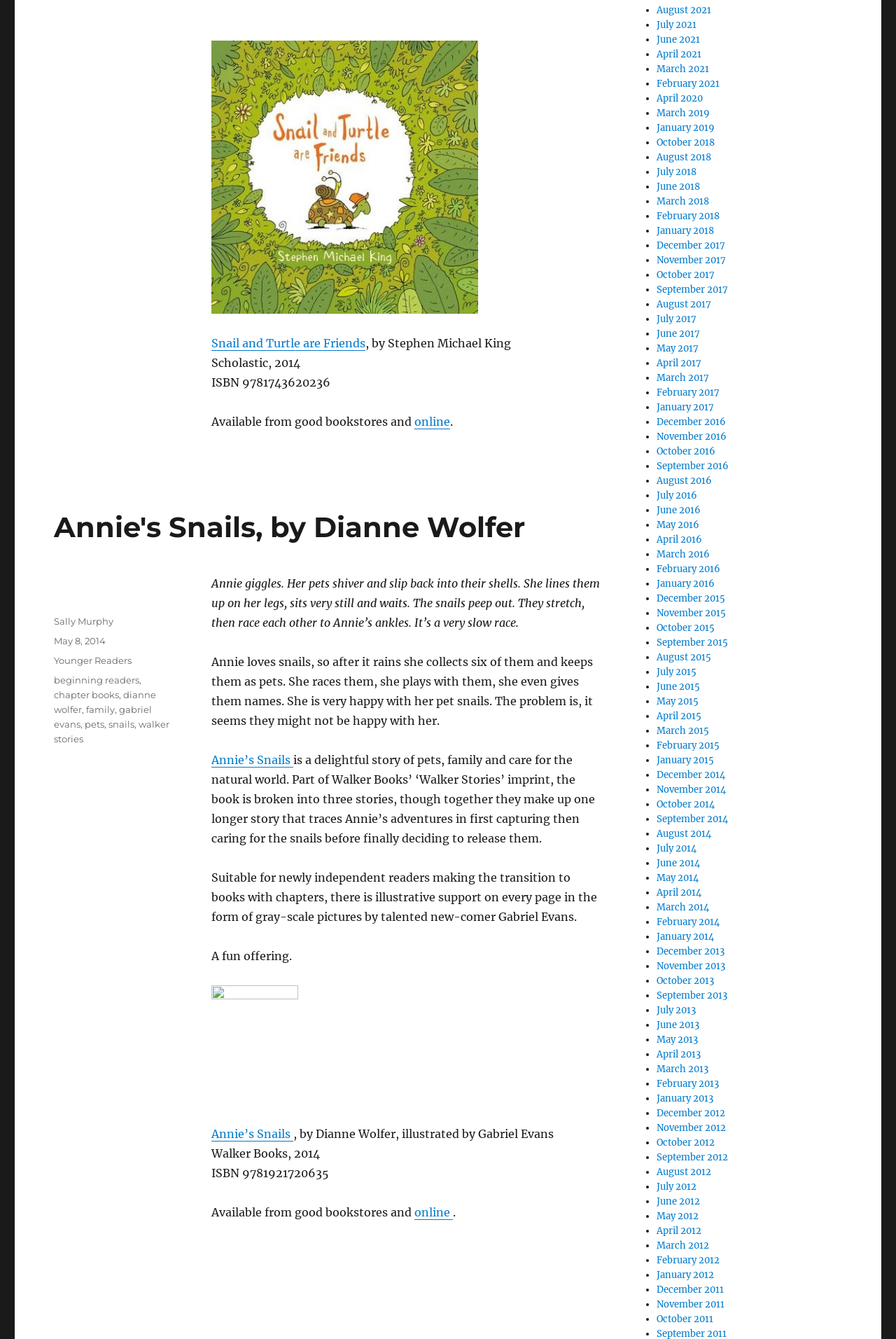Please specify the bounding box coordinates of the area that should be clicked to accomplish the following instruction: "Follow the link 'online'". The coordinates should consist of four float numbers between 0 and 1, i.e., [left, top, right, bottom].

[0.463, 0.31, 0.503, 0.32]